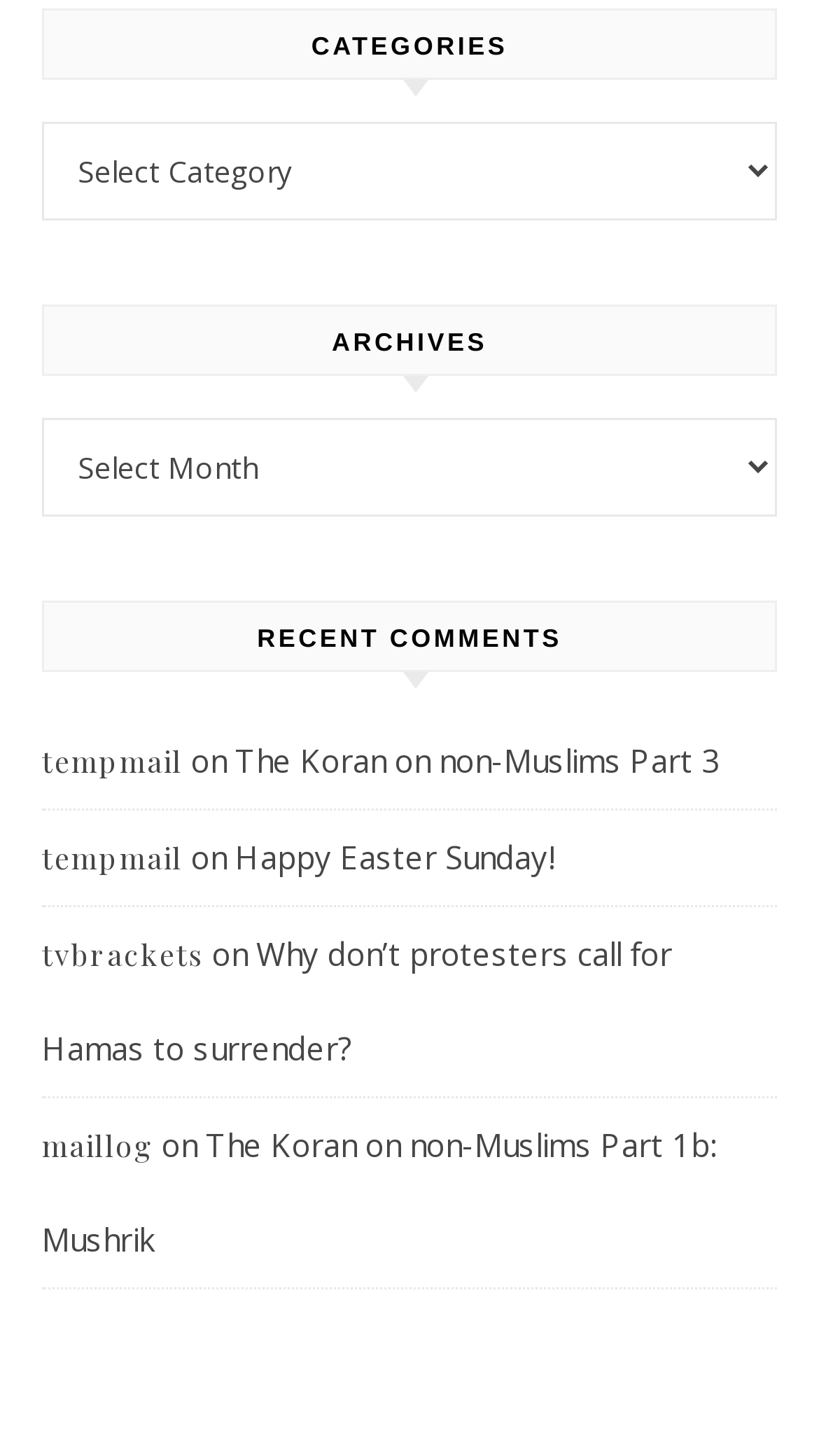Specify the bounding box coordinates of the element's area that should be clicked to execute the given instruction: "Read the post 'The Koran on non-Muslims Part 3'". The coordinates should be four float numbers between 0 and 1, i.e., [left, top, right, bottom].

[0.287, 0.507, 0.879, 0.536]